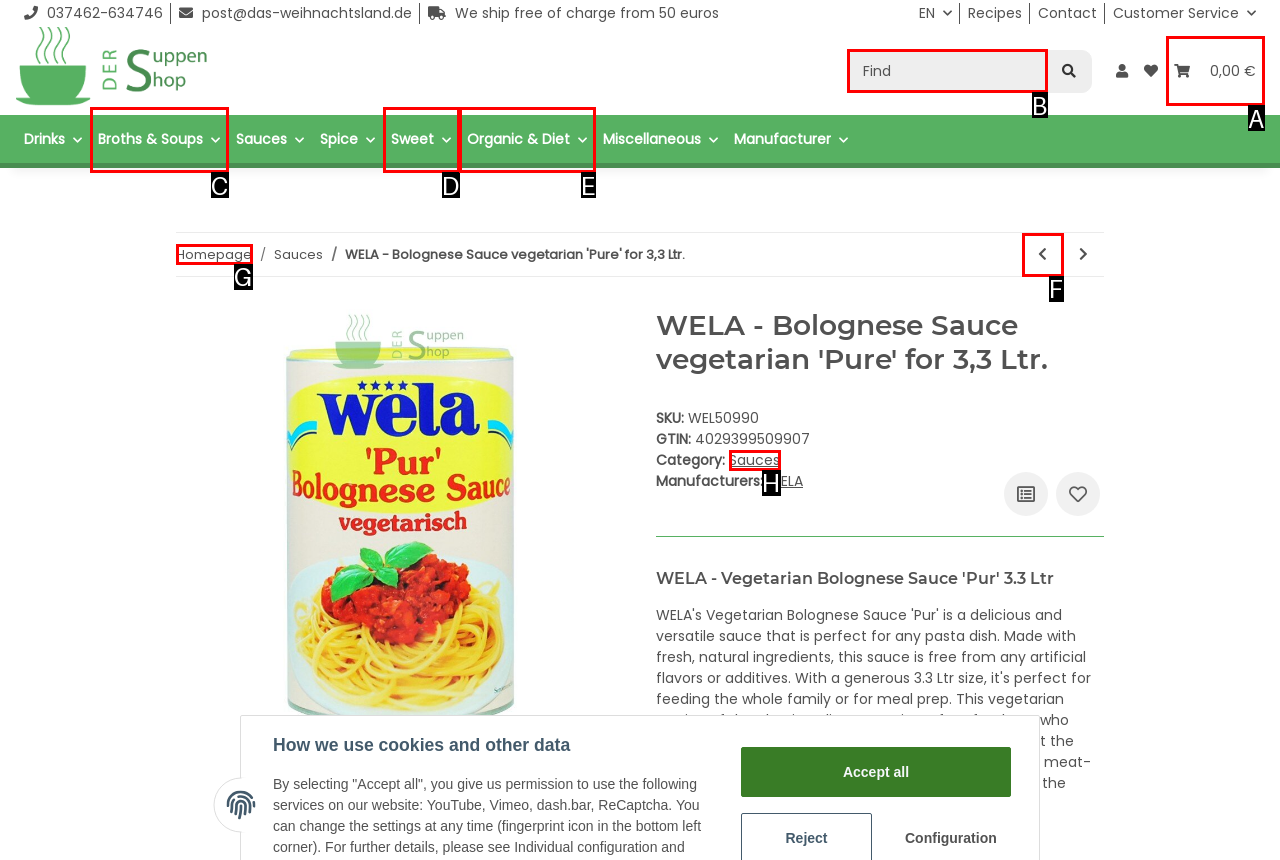Given the description: Broths & Soups, identify the HTML element that corresponds to it. Respond with the letter of the correct option.

C